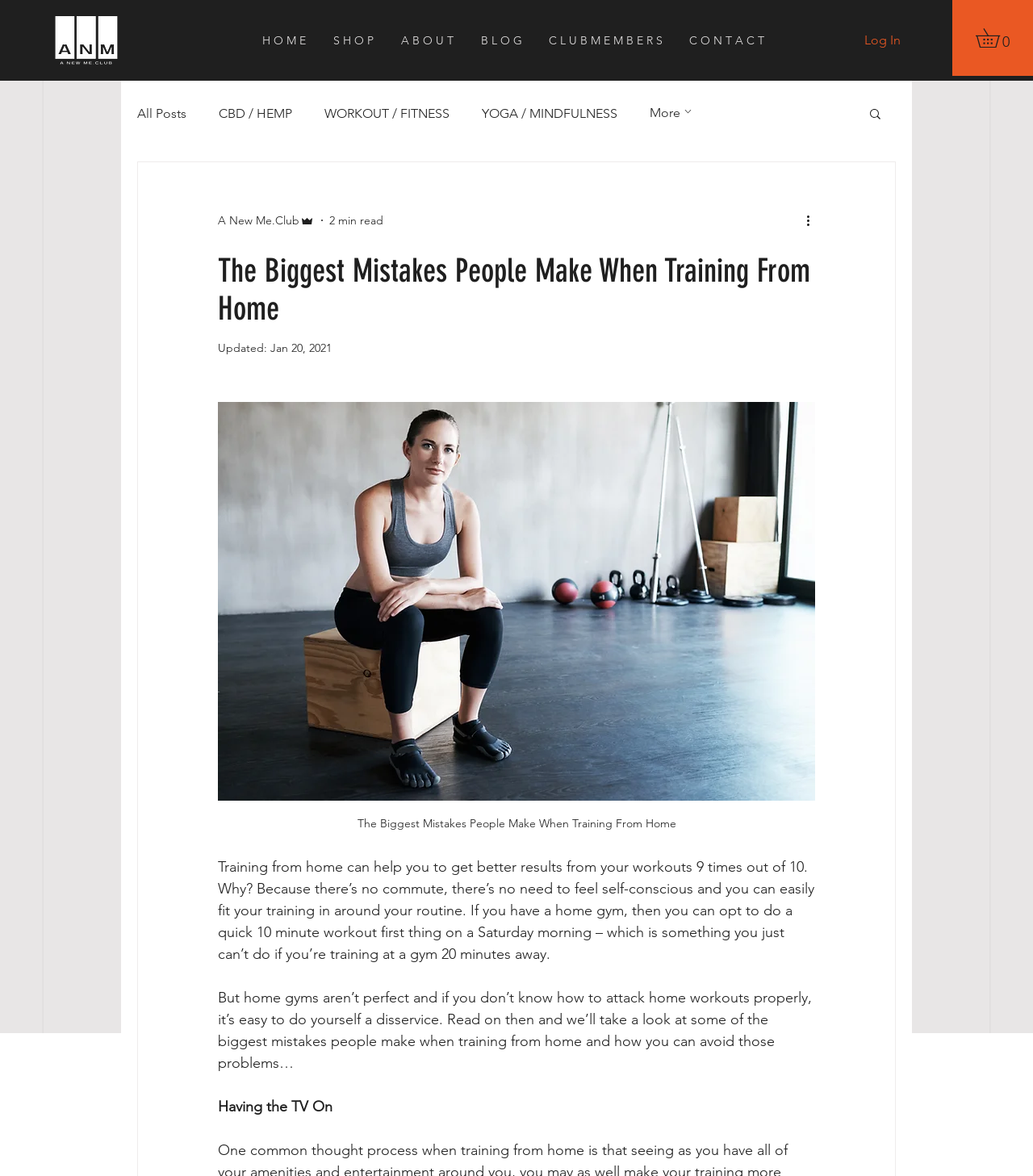Predict the bounding box of the UI element based on this description: "CBD / HEMP".

[0.212, 0.09, 0.283, 0.103]